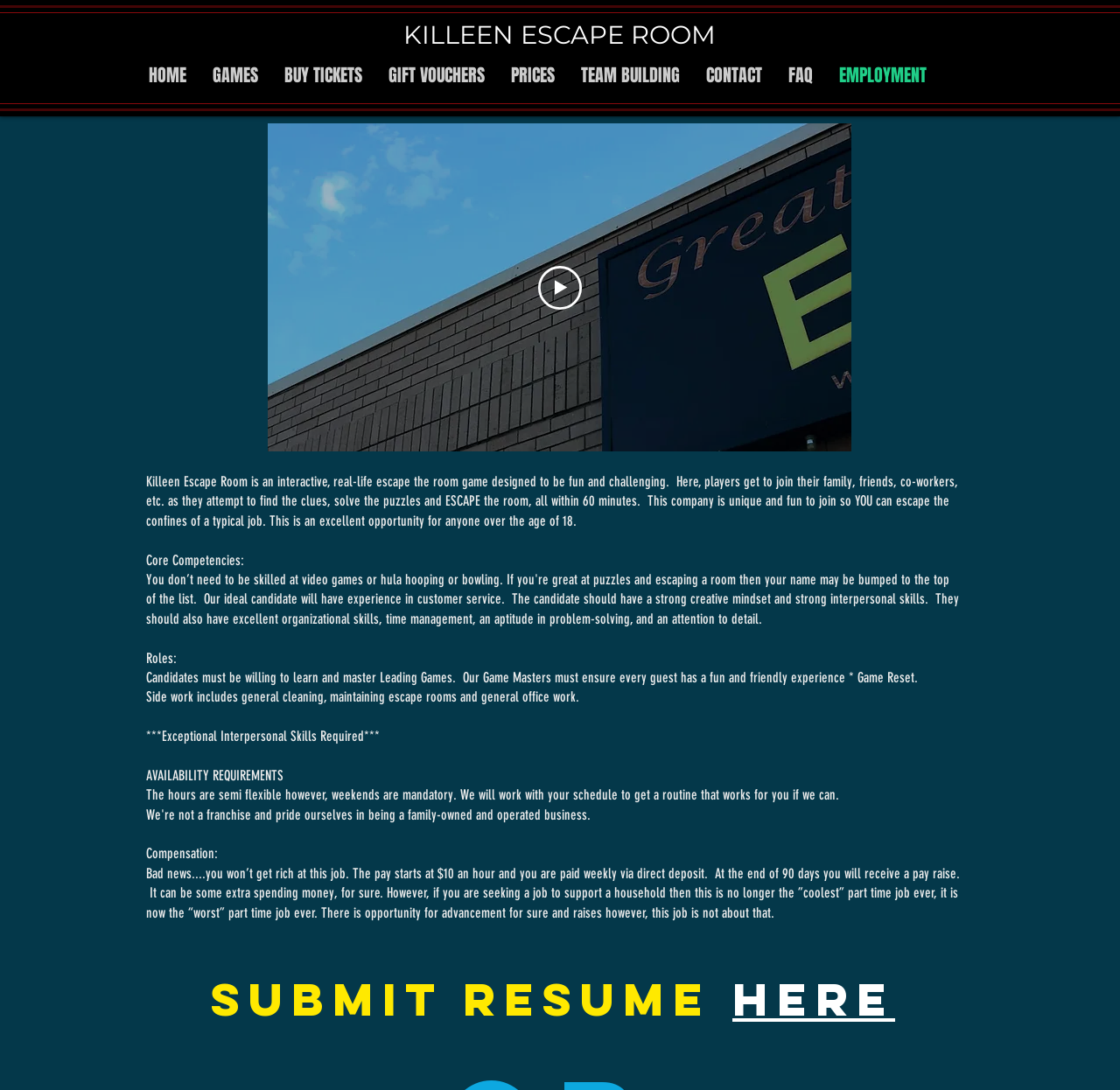Provide a one-word or one-phrase answer to the question:
What is the minimum age requirement for candidates?

18